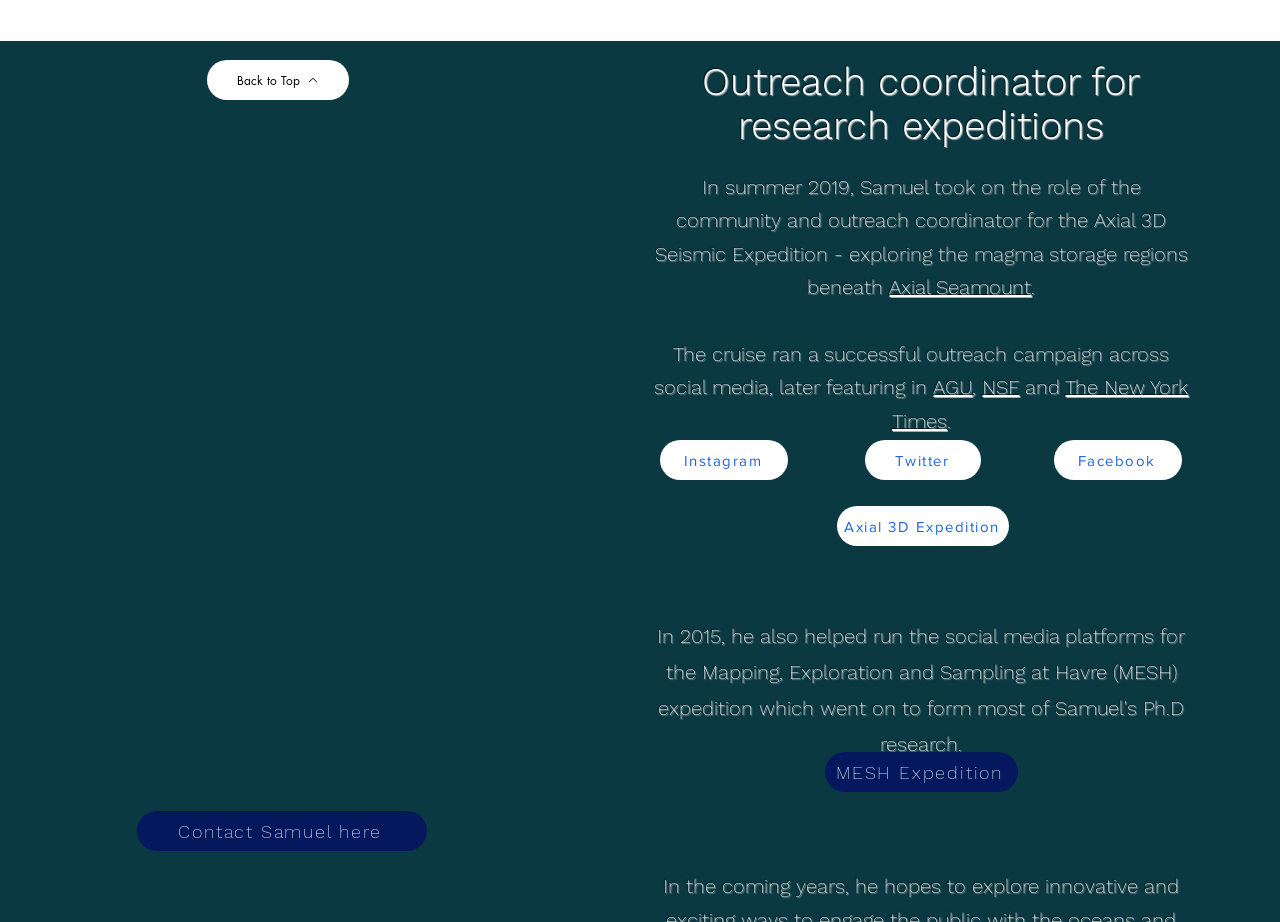Observe the image and answer the following question in detail: What social media platforms are mentioned on the webpage?

The webpage contains links to Instagram, Twitter, and Facebook, indicating that these social media platforms are mentioned on the webpage.